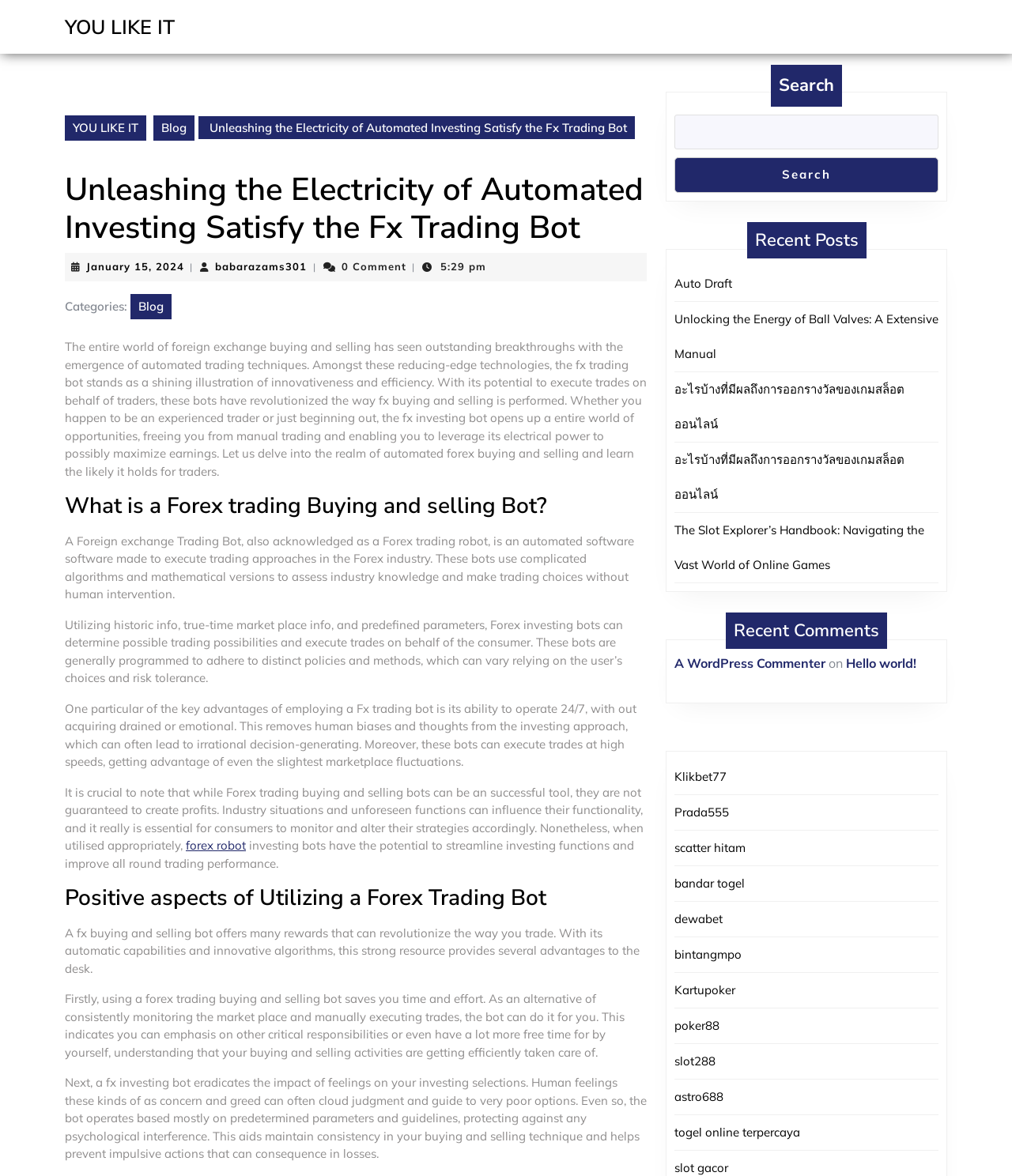Identify the bounding box of the HTML element described here: "Auto Draft". Provide the coordinates as four float numbers between 0 and 1: [left, top, right, bottom].

[0.666, 0.234, 0.723, 0.247]